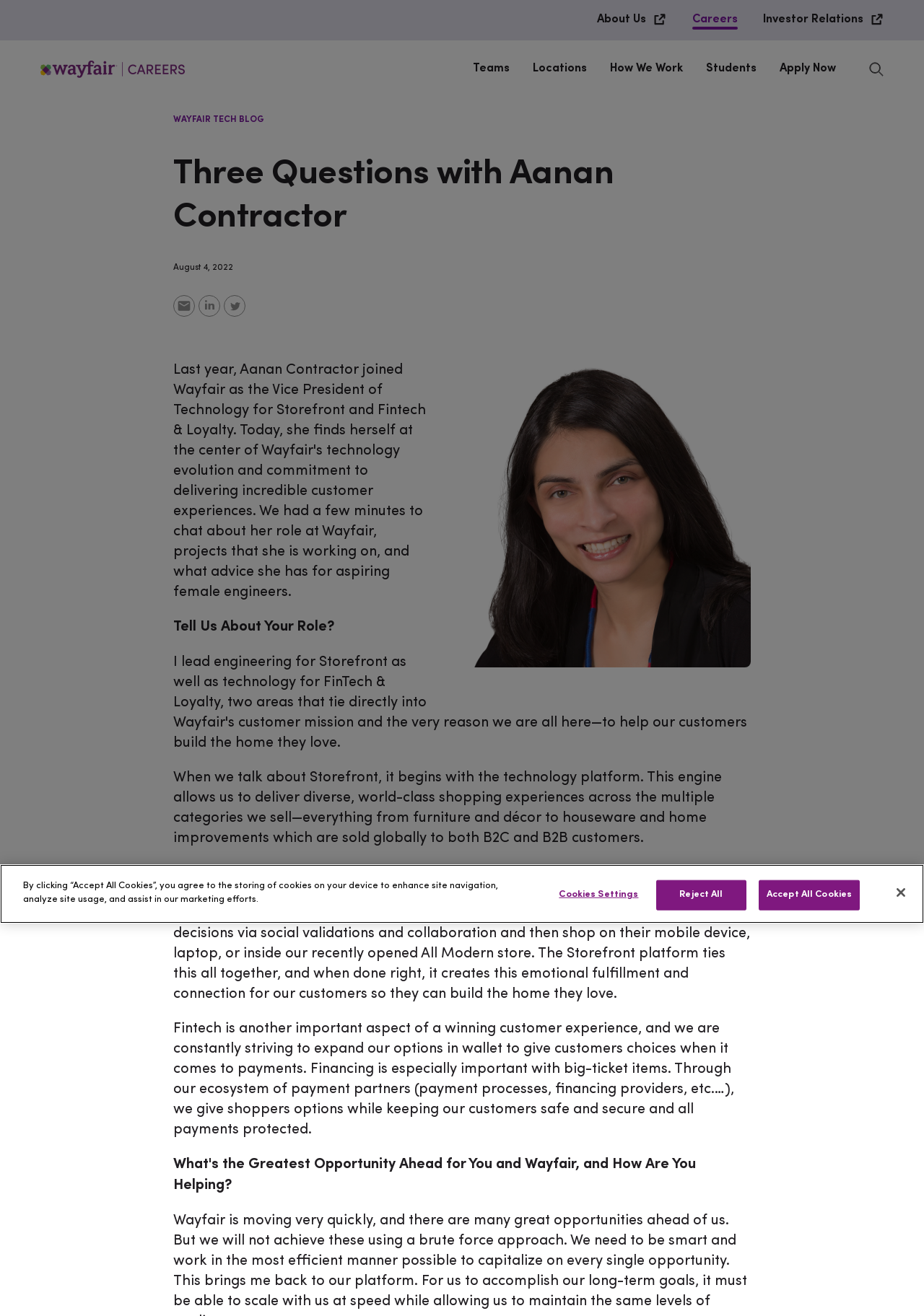Indicate the bounding box coordinates of the element that needs to be clicked to satisfy the following instruction: "Email Aanan Contractor". The coordinates should be four float numbers between 0 and 1, i.e., [left, top, right, bottom].

[0.188, 0.224, 0.211, 0.241]